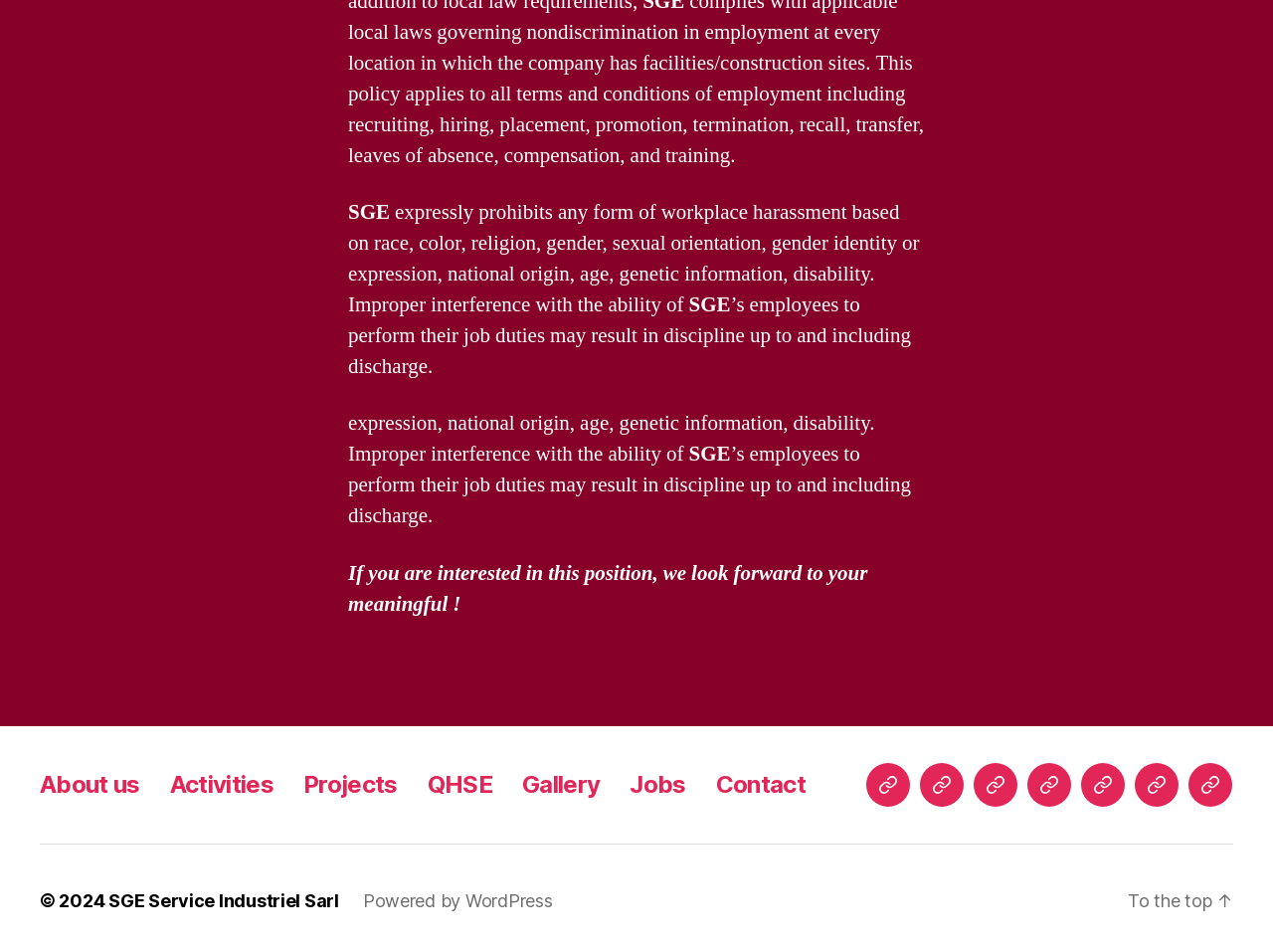Using the information from the screenshot, answer the following question thoroughly:
How many navigation sections are present on the webpage?

There are two navigation sections on the webpage, one labeled as 'Footer' and the other as 'Social links', each containing a set of links to different sections of the webpage.